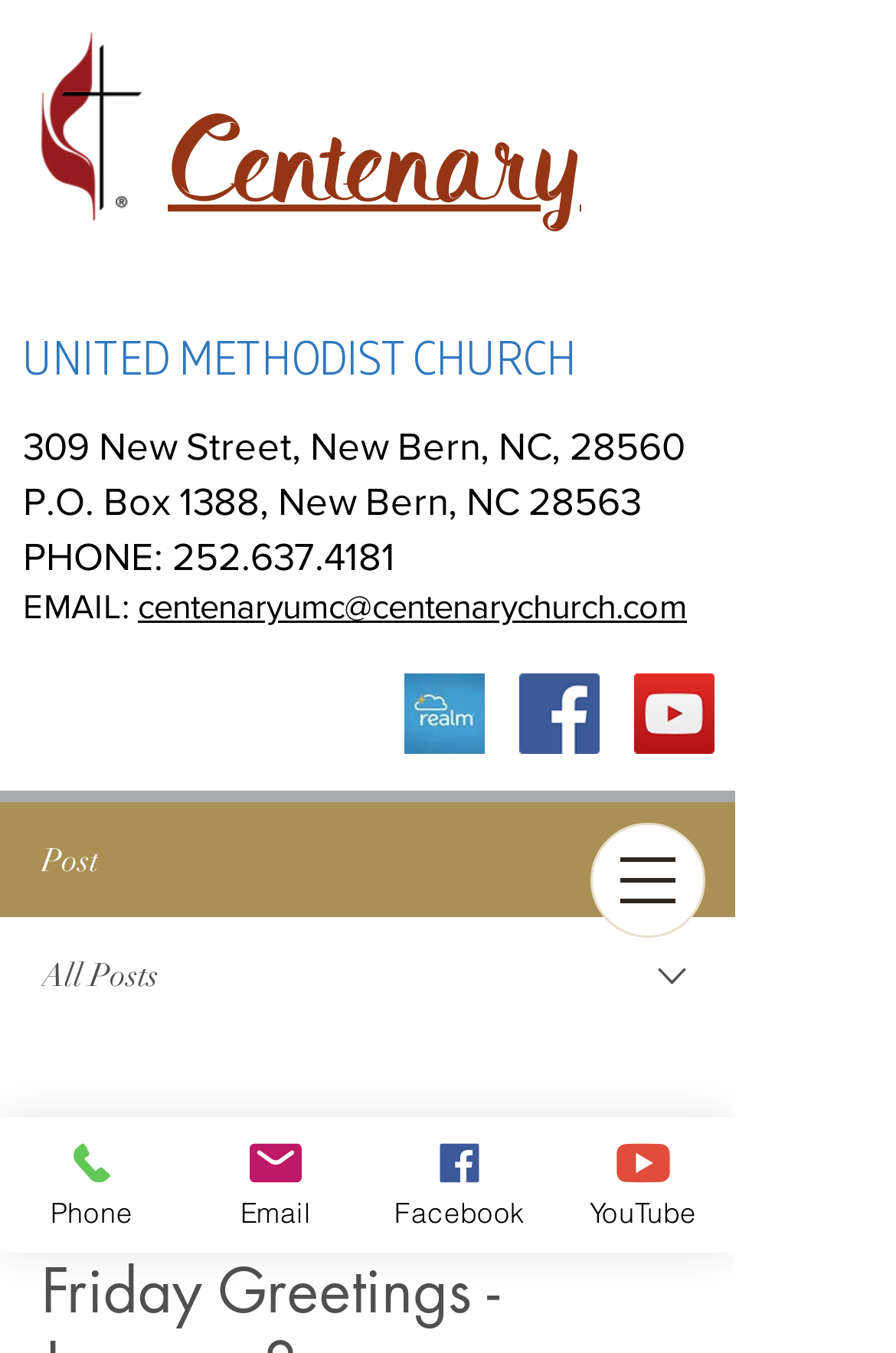Respond to the following question using a concise word or phrase: 
What is the name of the church?

Centenary United Methodist Church